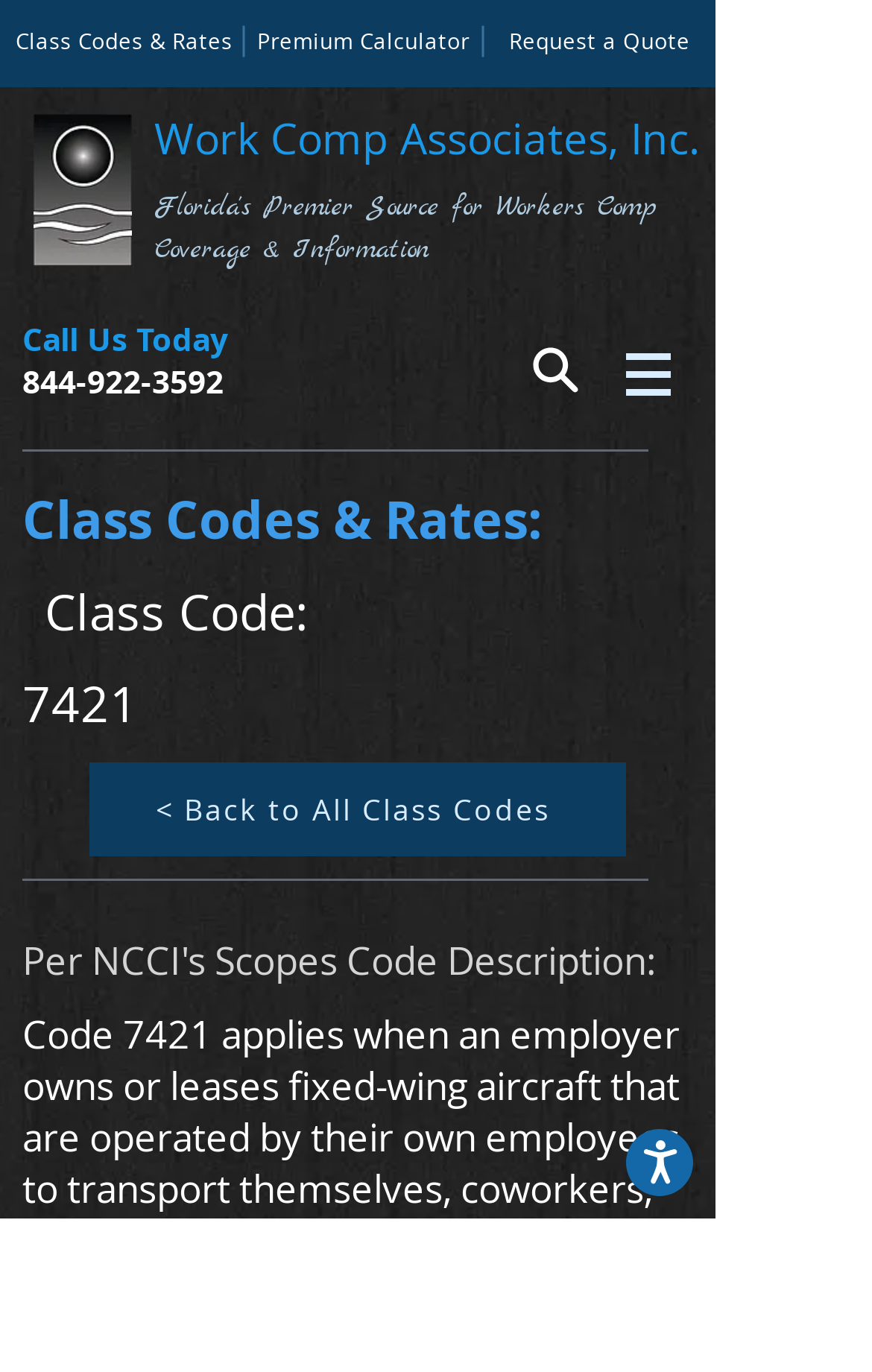Please identify the bounding box coordinates of the element I need to click to follow this instruction: "Search the website".

[0.603, 0.249, 0.669, 0.291]